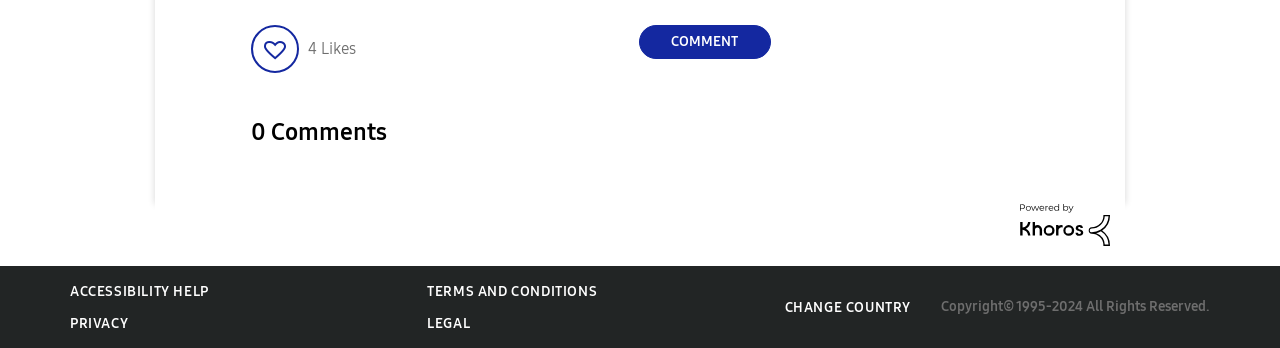Please analyze the image and provide a thorough answer to the question:
What is the name of the company providing community solutions?

I found the link 'Social CRM & Community Solutions Powered by Khoros' with bounding box coordinates [0.797, 0.615, 0.867, 0.669] which indicates the name of the company providing community solutions.